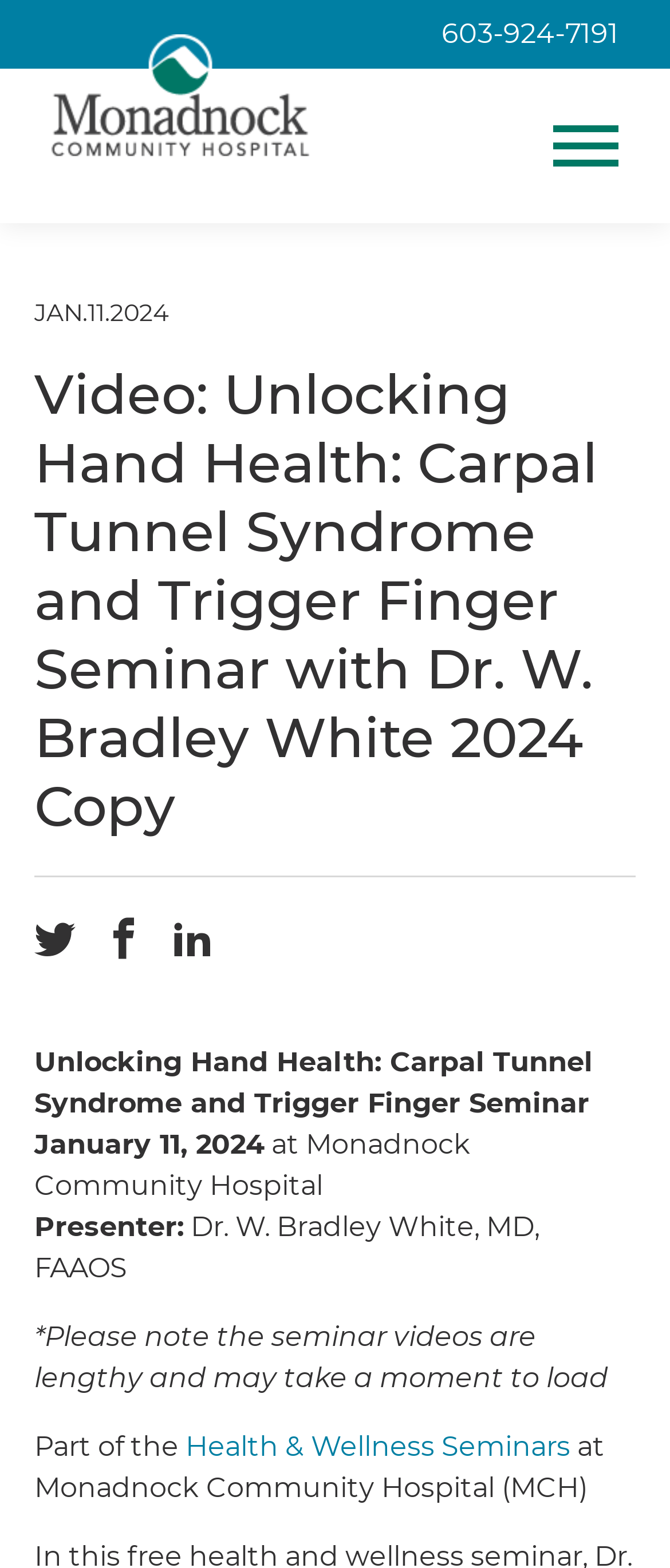Identify and extract the main heading from the webpage.

Video: Unlocking Hand Health: Carpal Tunnel Syndrome and Trigger Finger Seminar with Dr. W. Bradley White 2024 Copy